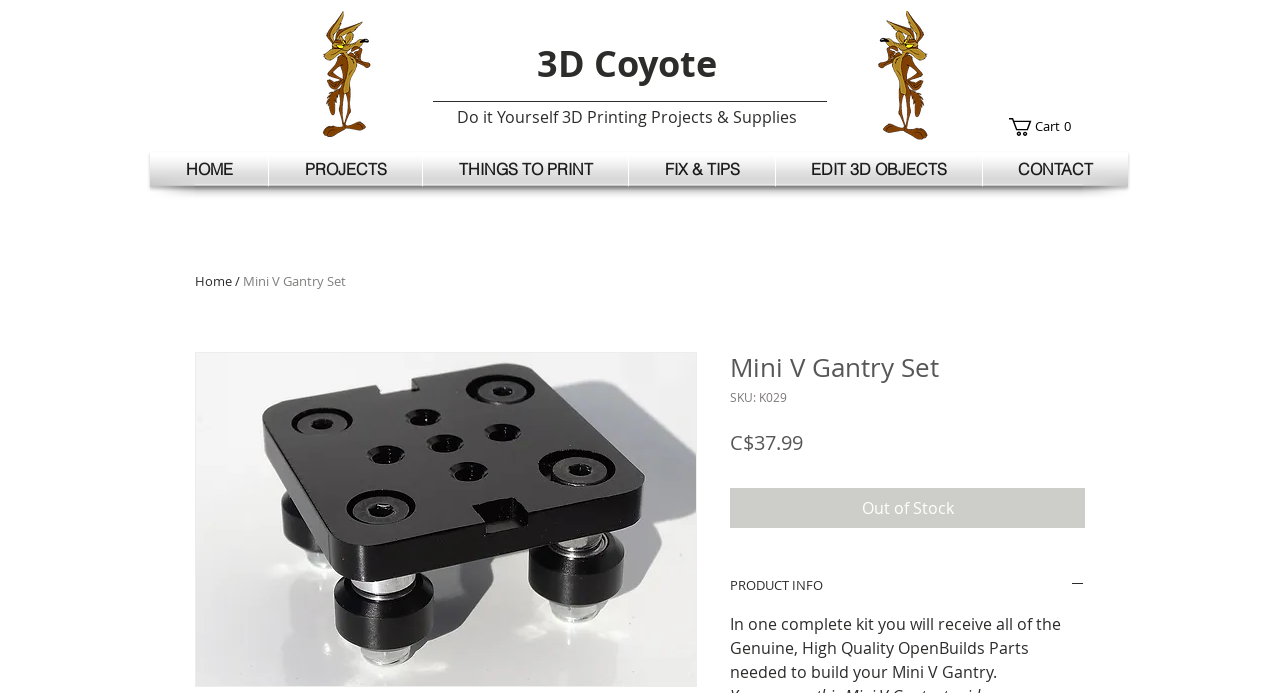Identify the bounding box coordinates of the region that needs to be clicked to carry out this instruction: "Click the '3D Coyote' link". Provide these coordinates as four float numbers ranging from 0 to 1, i.e., [left, top, right, bottom].

[0.408, 0.056, 0.572, 0.129]